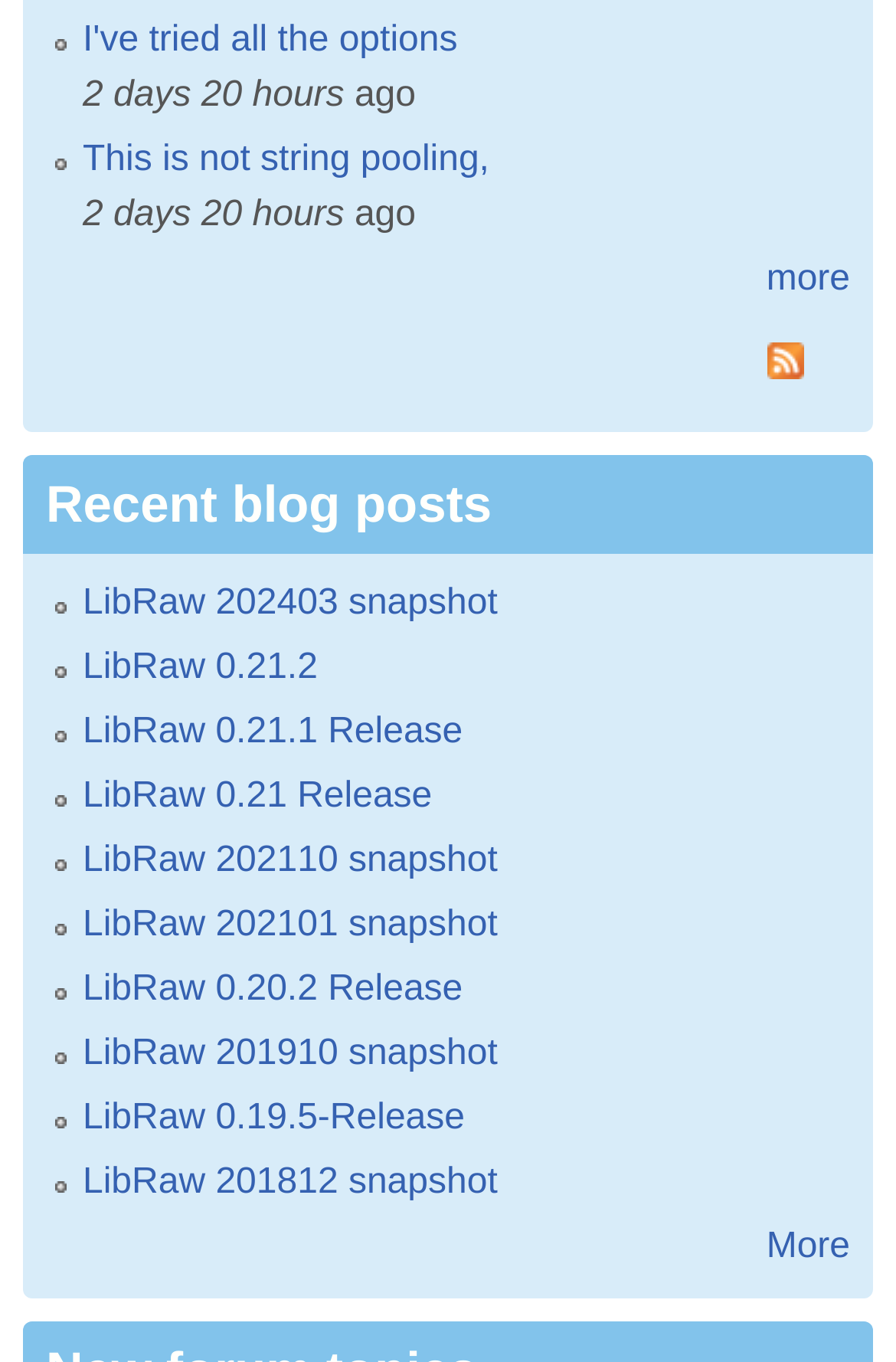Find the bounding box coordinates of the clickable area required to complete the following action: "Subscribe to recent comments".

[0.103, 0.252, 0.897, 0.293]